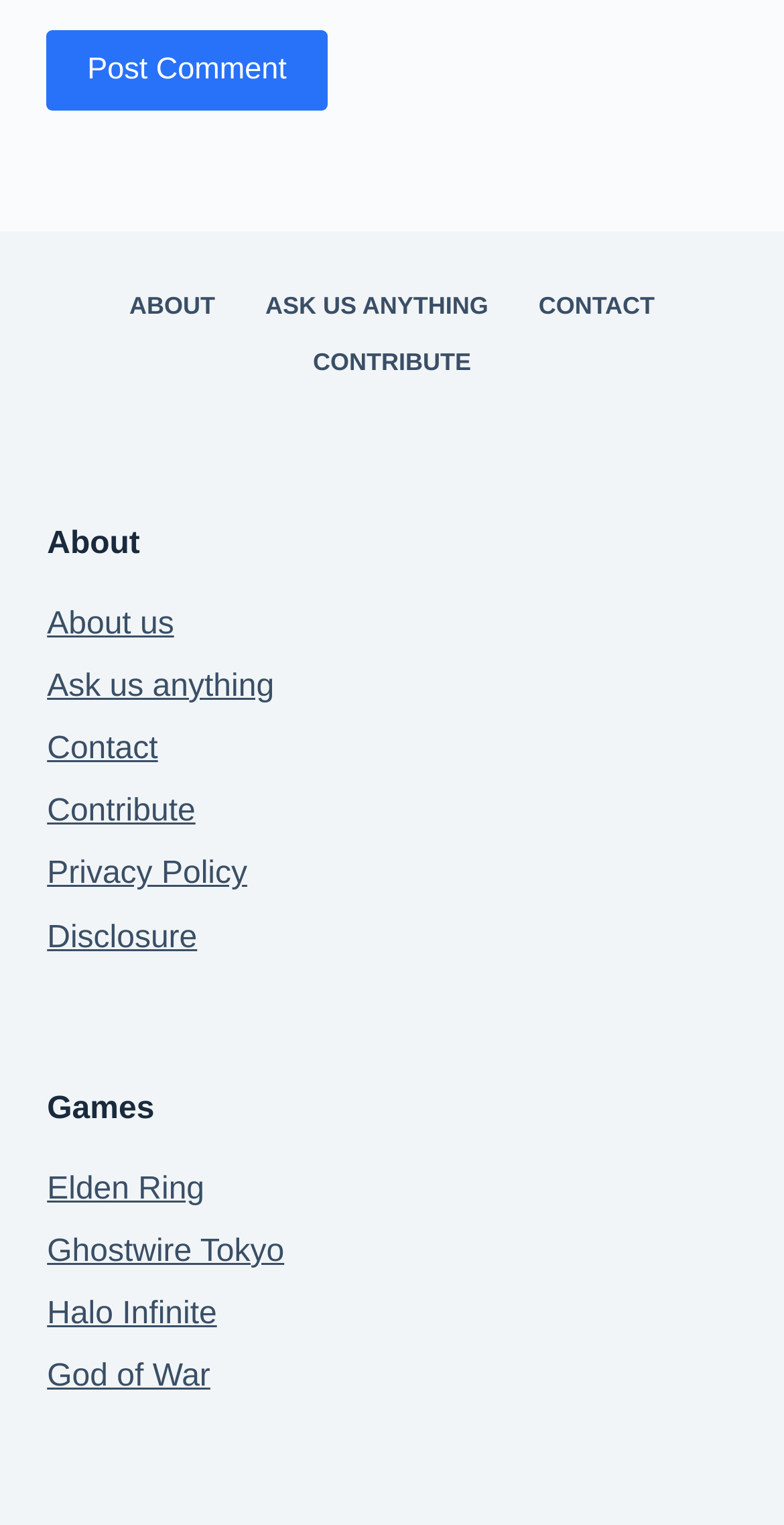Kindly determine the bounding box coordinates for the clickable area to achieve the given instruction: "Navigate to 'CONTACT' page".

[0.655, 0.192, 0.867, 0.212]